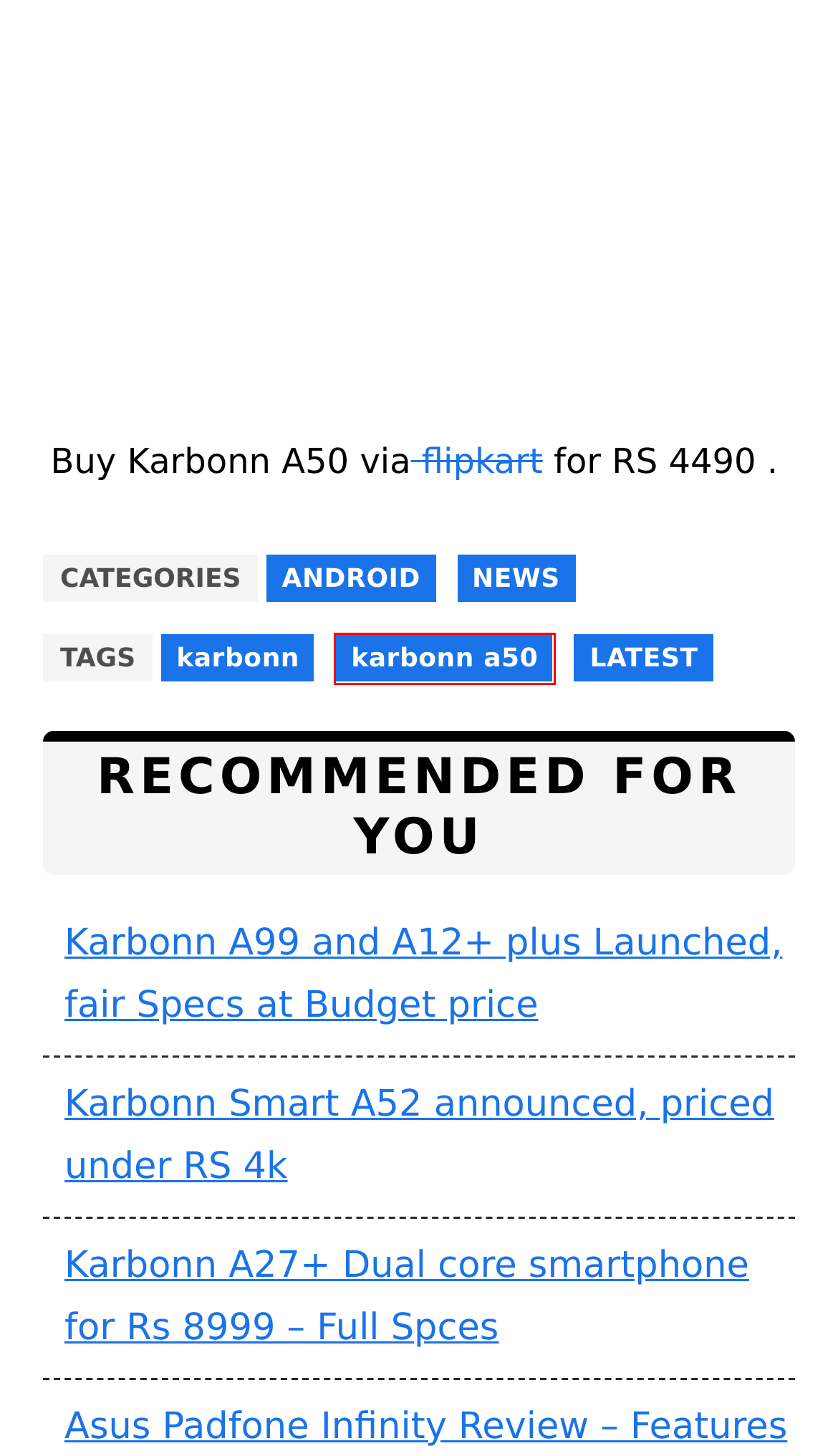You are provided with a screenshot of a webpage where a red rectangle bounding box surrounds an element. Choose the description that best matches the new webpage after clicking the element in the red bounding box. Here are the choices:
A. Karbonn A99 and A12+ plus price review & specs
B. LAUNCHES: LAUNCHES Posts | DTechy
C. karbonn a50: karbonn a50 Posts | DTechy
D. price: price Posts | DTechy
E. LATEST: LATEST Posts | DTechy
F. Karbonn Smart A52 price review & specs
G. Karbonn A27+ price review & specs
H. karbonn: karbonn Posts | DTechy

C